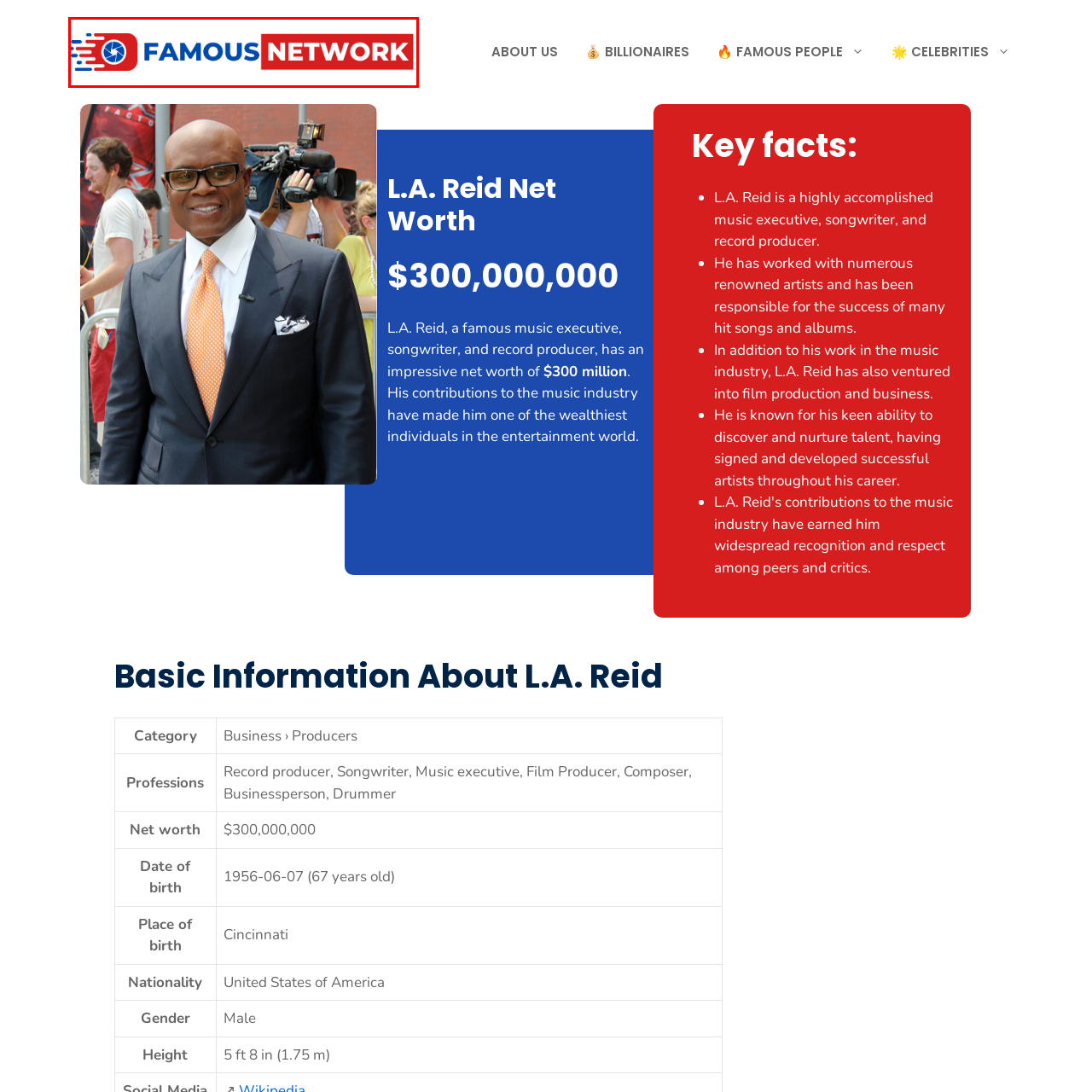Give an elaborate description of the visual elements within the red-outlined box.

The image features the logo of "Famous Network," which highlights its focus on celebrity news and information. The logo is designed with a dynamic and modern aesthetic, incorporating a stylized camera lens element, suggesting a connection to photography and media. The vibrant colors of red and blue reinforce a sense of energy and professionalism, making it visually appealing. This logo serves as a key branding element for the platform, reflecting its mission to provide engaging content related to famous personalities, including profiles, accomplishments, and personal insights.